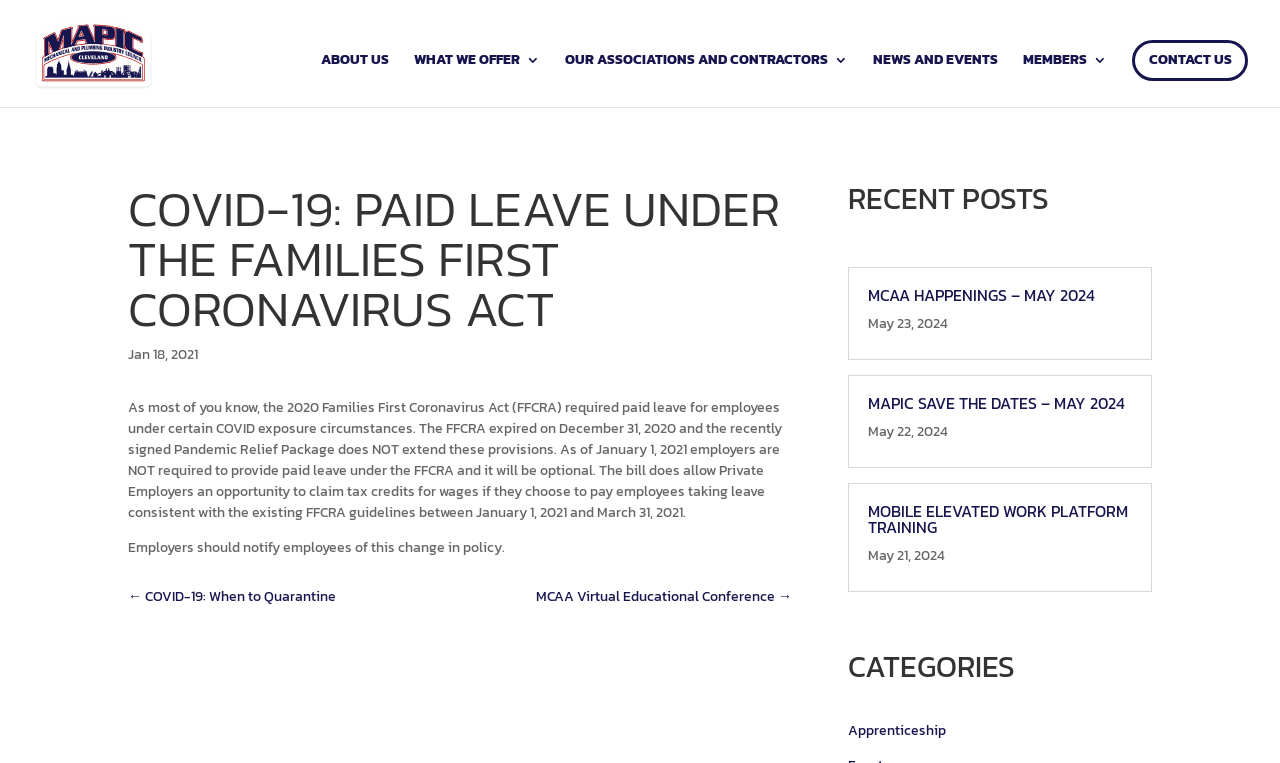What type of event is 'MCAA Virtual Educational Conference'?
Based on the image, answer the question with as much detail as possible.

The link 'MCAA Virtual Educational Conference →' suggests that it is a virtual conference organized by MCAA, likely for educational purposes. The arrow symbol '→' indicates that it is a future or upcoming event.